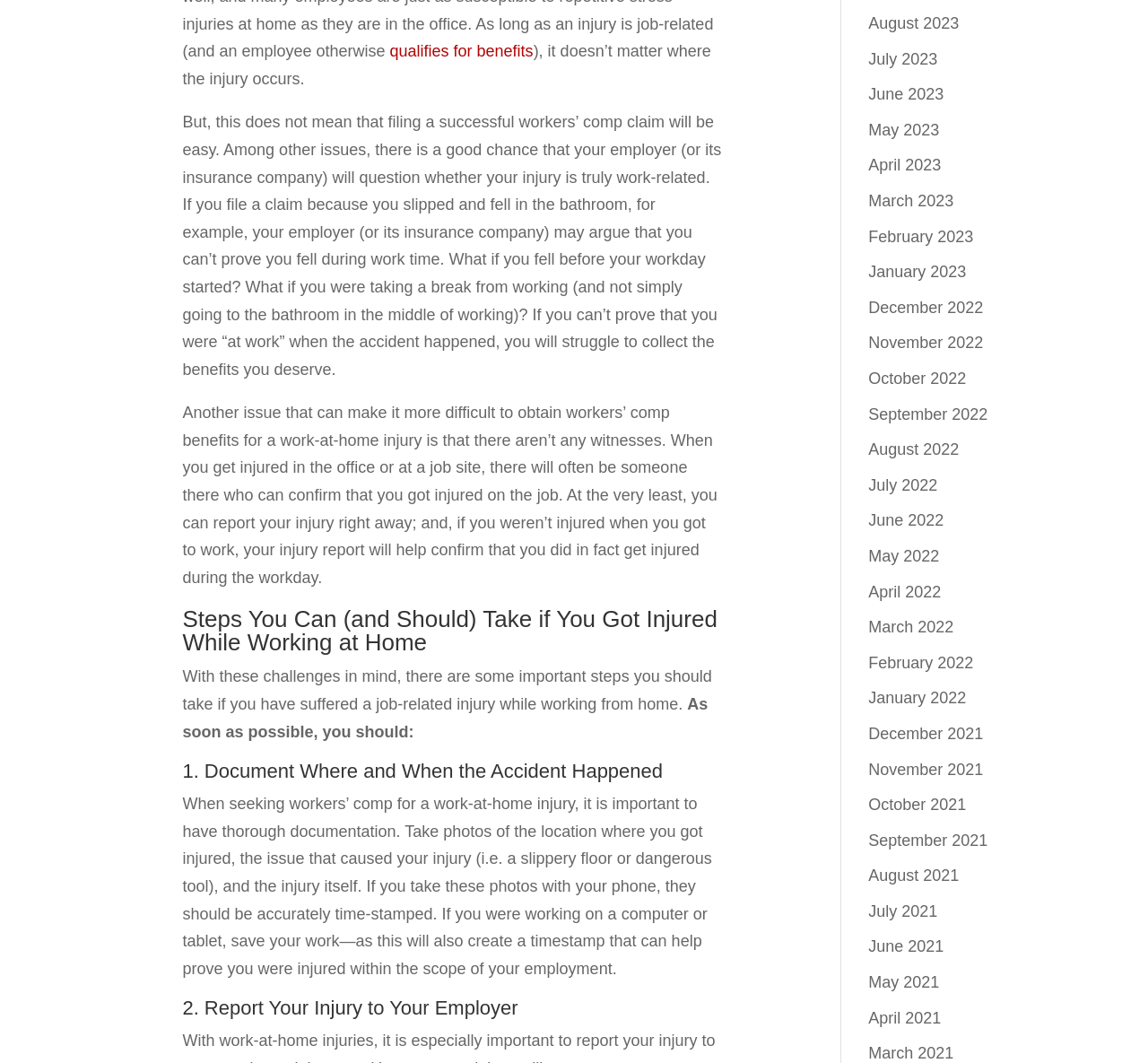Please give a succinct answer using a single word or phrase:
What should you do as soon as possible after a work-at-home injury?

document the accident